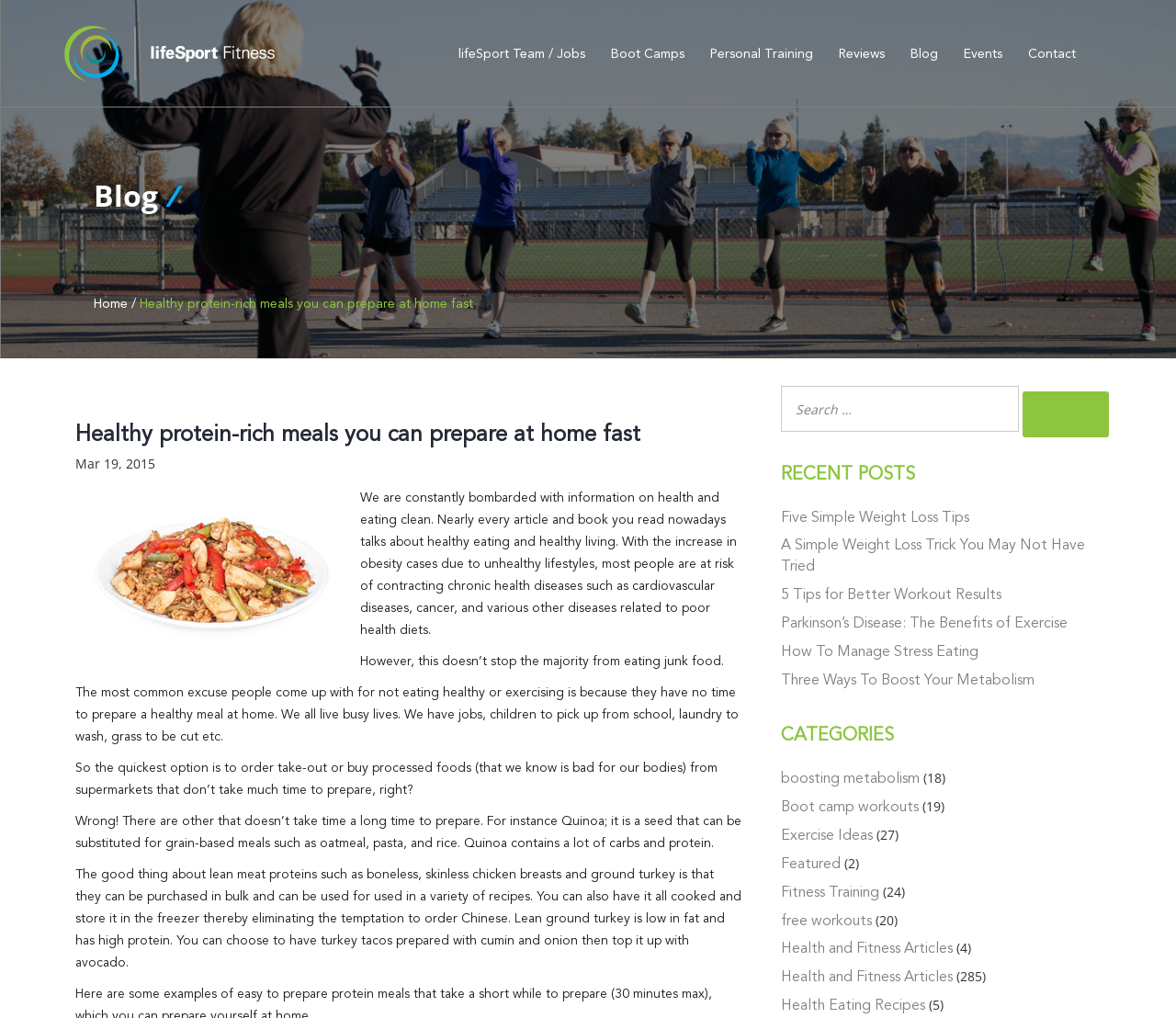Carefully observe the image and respond to the question with a detailed answer:
What is the benefit of quinoa?

According to the article, quinoa is a seed that can be substituted for grain-based meals and contains a lot of carbs and protein, making it a healthy option.